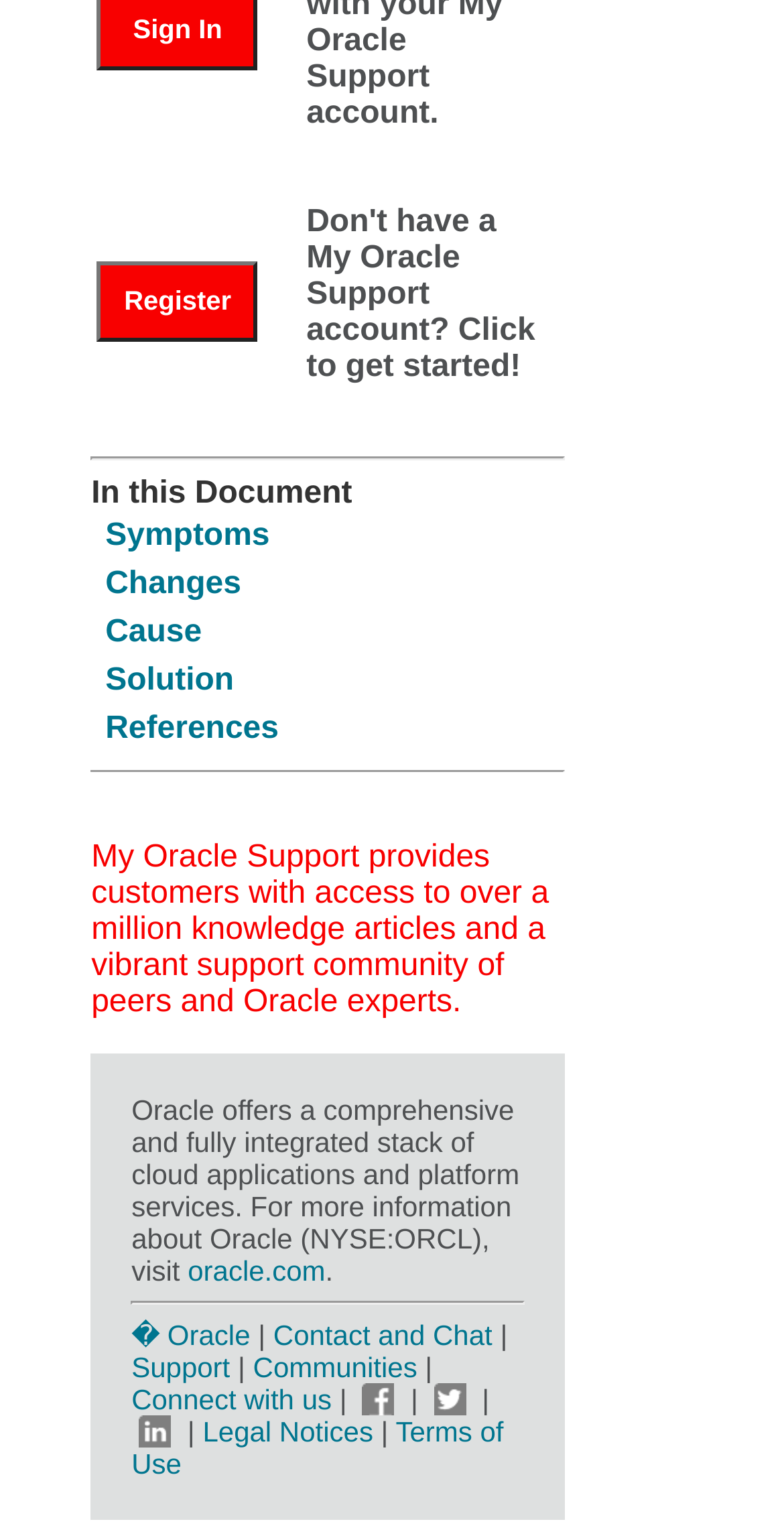Please predict the bounding box coordinates of the element's region where a click is necessary to complete the following instruction: "Register". The coordinates should be represented by four float numbers between 0 and 1, i.e., [left, top, right, bottom].

[0.124, 0.169, 0.329, 0.222]